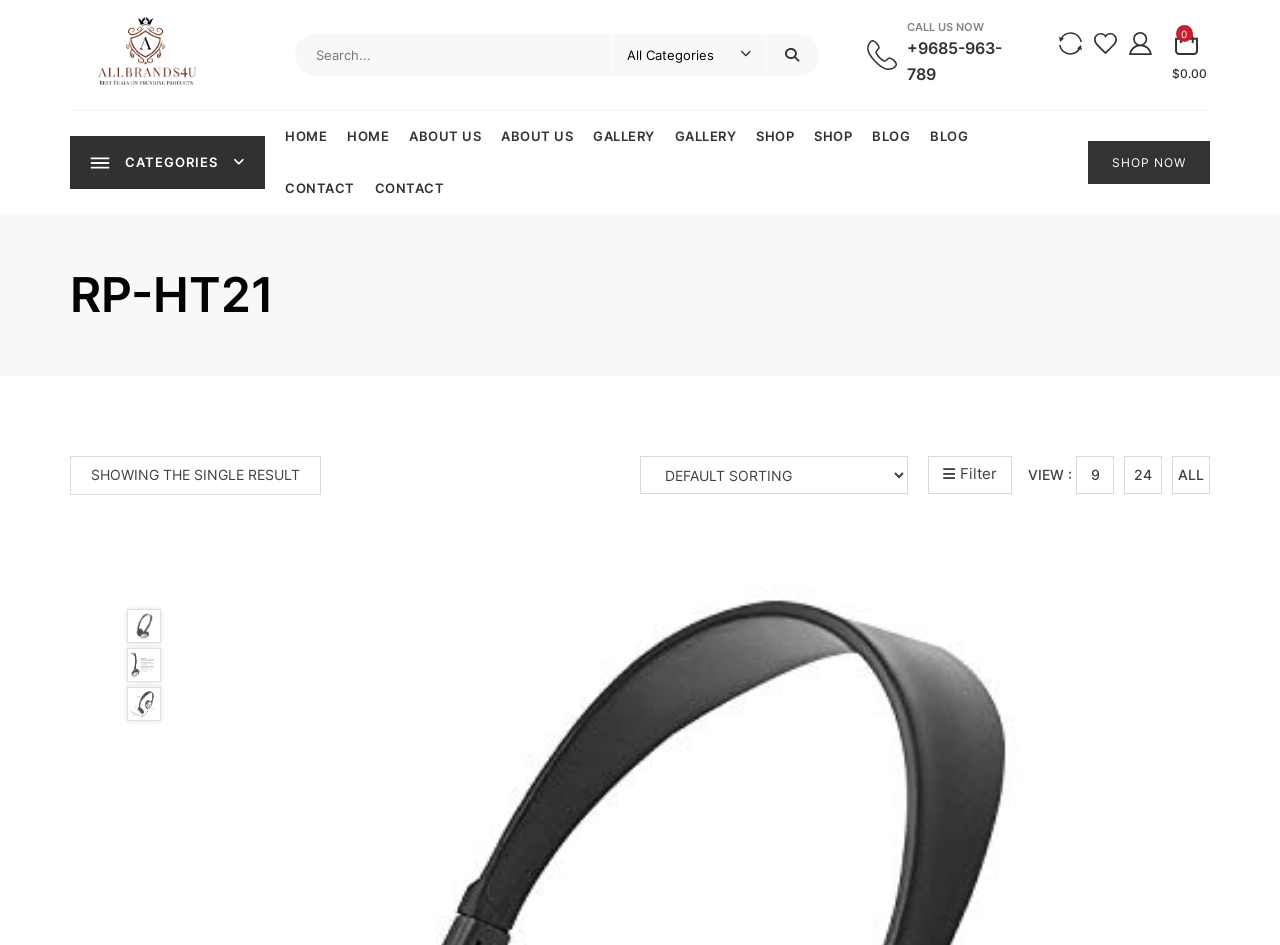Can you pinpoint the bounding box coordinates for the clickable element required for this instruction: "Call the customer service"? The coordinates should be four float numbers between 0 and 1, i.e., [left, top, right, bottom].

[0.677, 0.024, 0.789, 0.093]